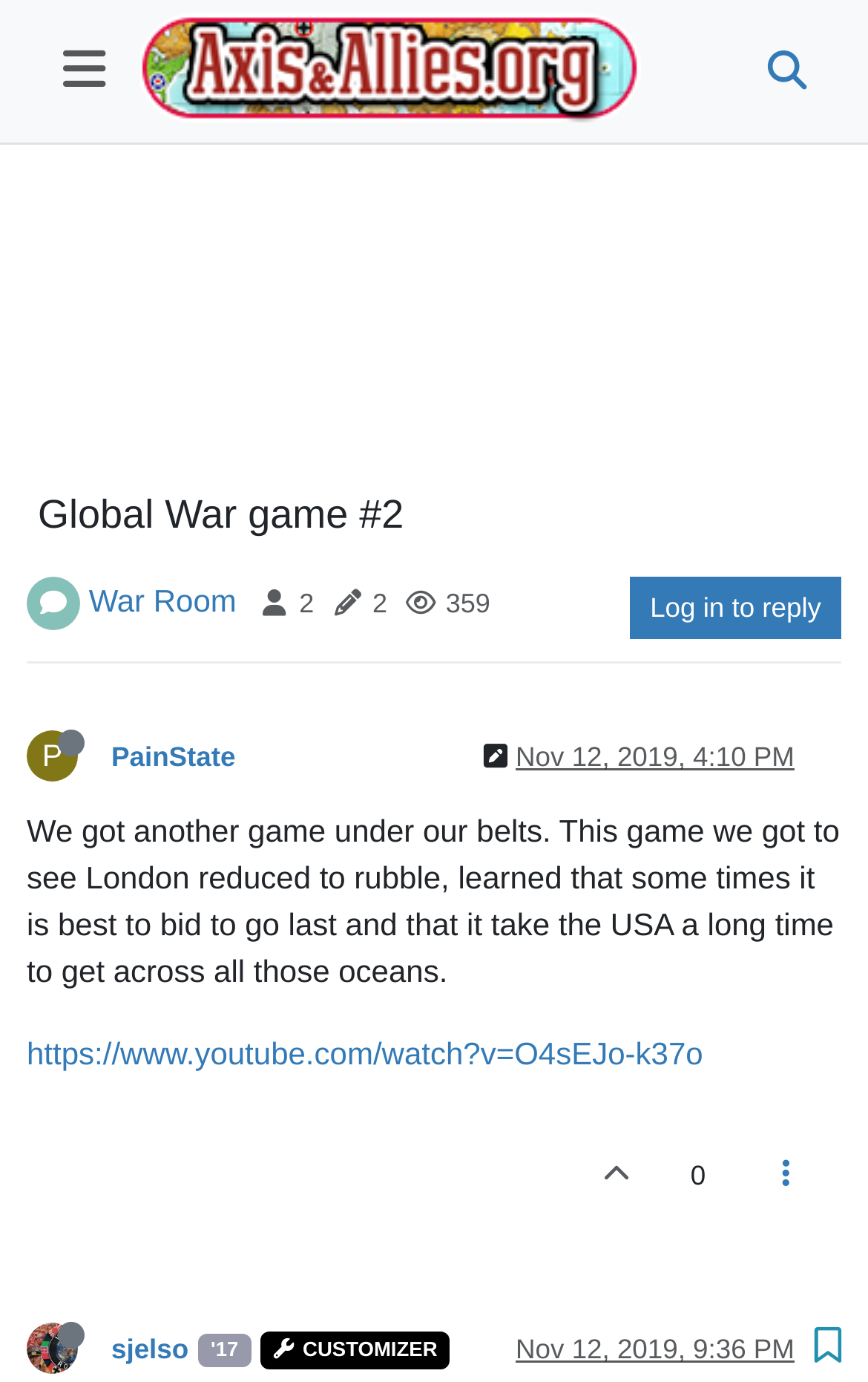Show the bounding box coordinates for the element that needs to be clicked to execute the following instruction: "Log in to reply". Provide the coordinates in the form of four float numbers between 0 and 1, i.e., [left, top, right, bottom].

[0.726, 0.417, 0.969, 0.463]